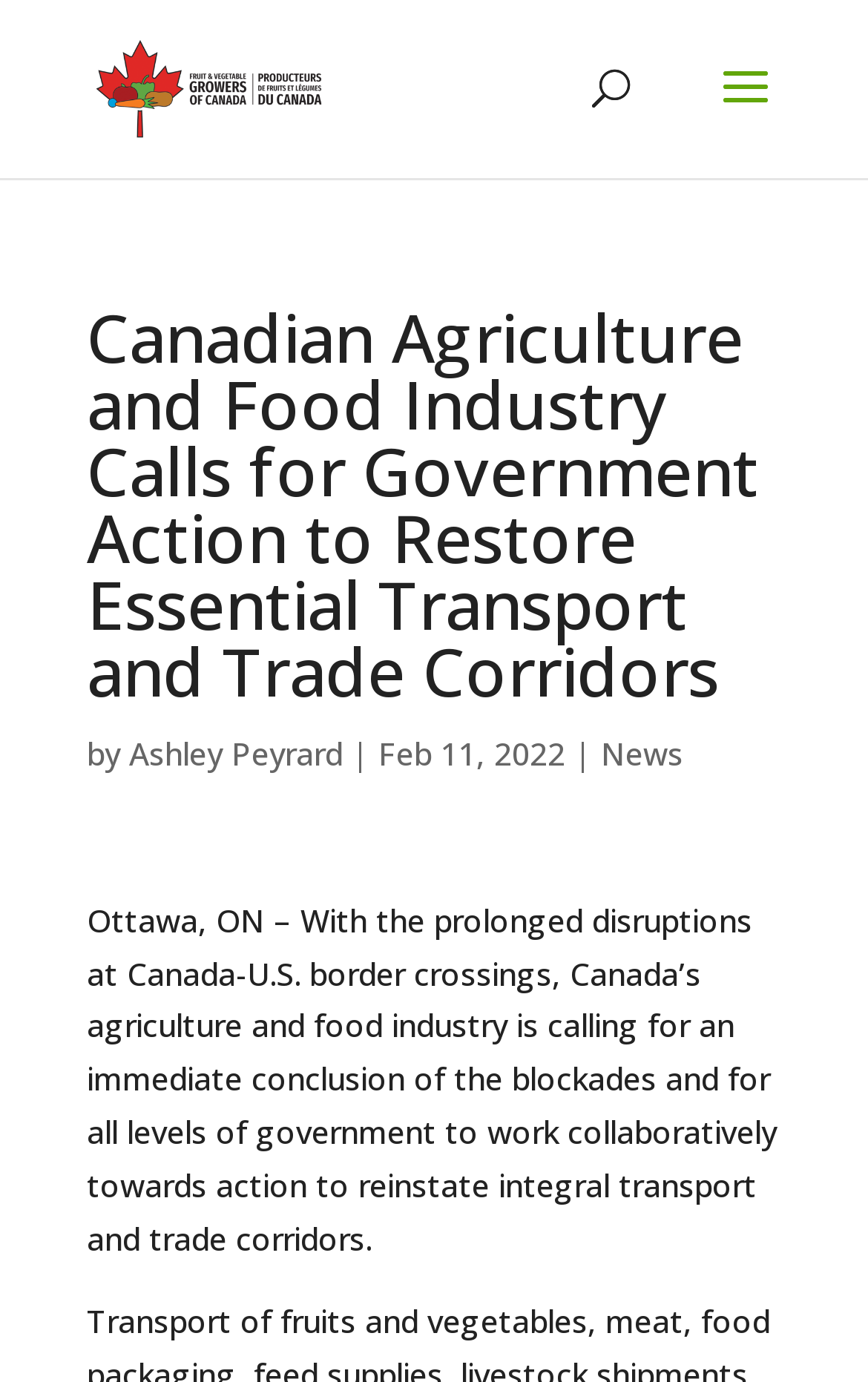Construct a comprehensive description capturing every detail on the webpage.

The webpage appears to be a news article or press release from the Canadian agriculture and food industry. At the top, there is a logo or image of "FVGC" accompanied by a link with the same name. Below this, there is a search bar that spans almost the entire width of the page.

The main content of the page is a news article with a heading that reads "Canadian Agriculture and Food Industry Calls for Government Action to Restore Essential Transport and Trade Corridors". This heading is centered near the top of the page. Below the heading, there is a byline that reads "by Ashley Peyrard" with a link to the author's name. The date of the article, "Feb 11, 2022", is also displayed alongside the byline.

The main body of the article is a single paragraph of text that describes the industry's call to action in response to disruptions at Canada-U.S. border crossings. The text is positioned below the byline and date, and spans almost the entire width of the page.

To the right of the byline and date, there is a link to a "News" section. There are no other images on the page besides the "FVGC" logo. Overall, the layout is simple and easy to read, with a clear hierarchy of information.